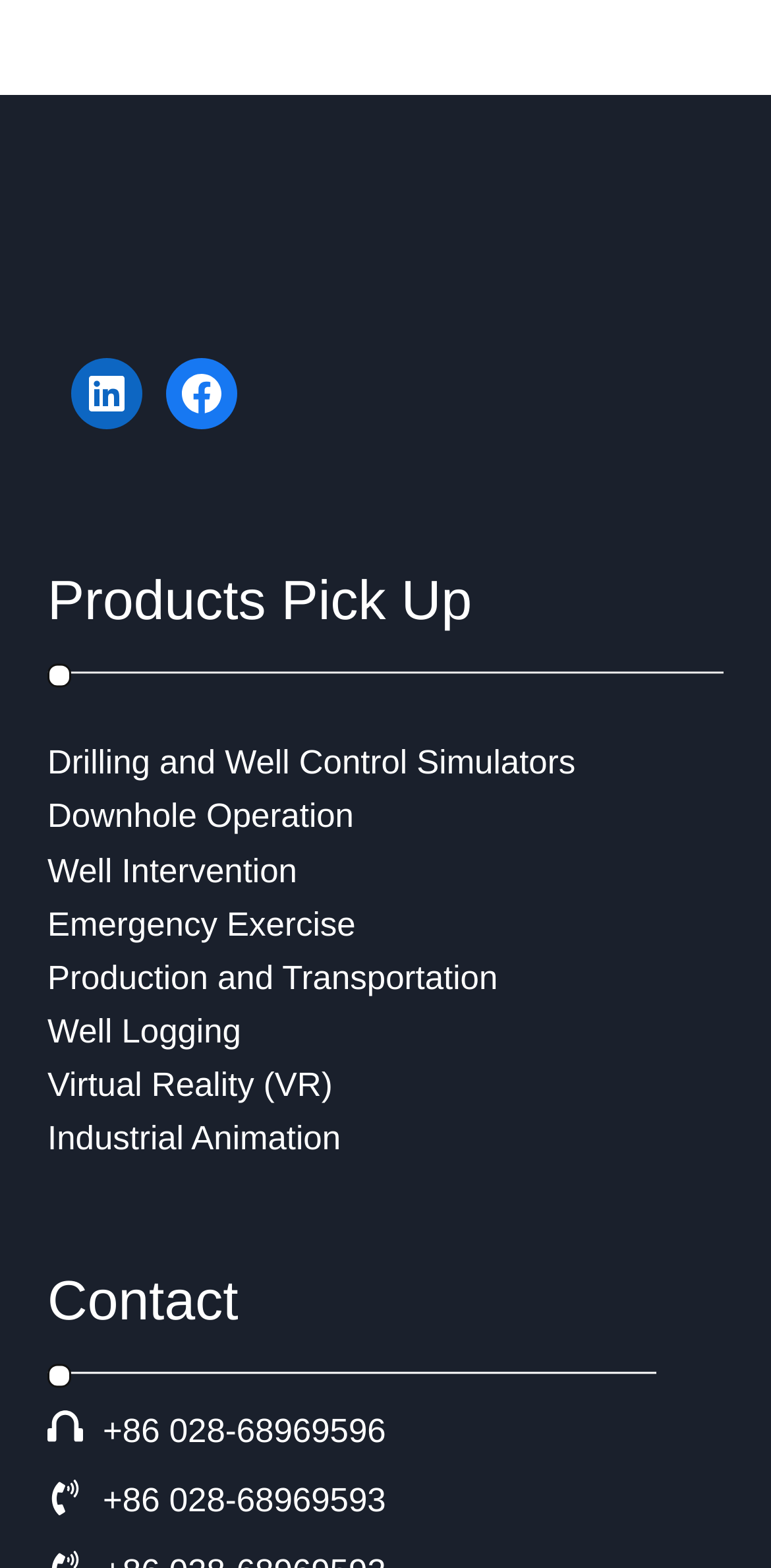Please provide the bounding box coordinates for the element that needs to be clicked to perform the instruction: "Learn about Well Intervention". The coordinates must consist of four float numbers between 0 and 1, formatted as [left, top, right, bottom].

[0.062, 0.543, 0.385, 0.567]